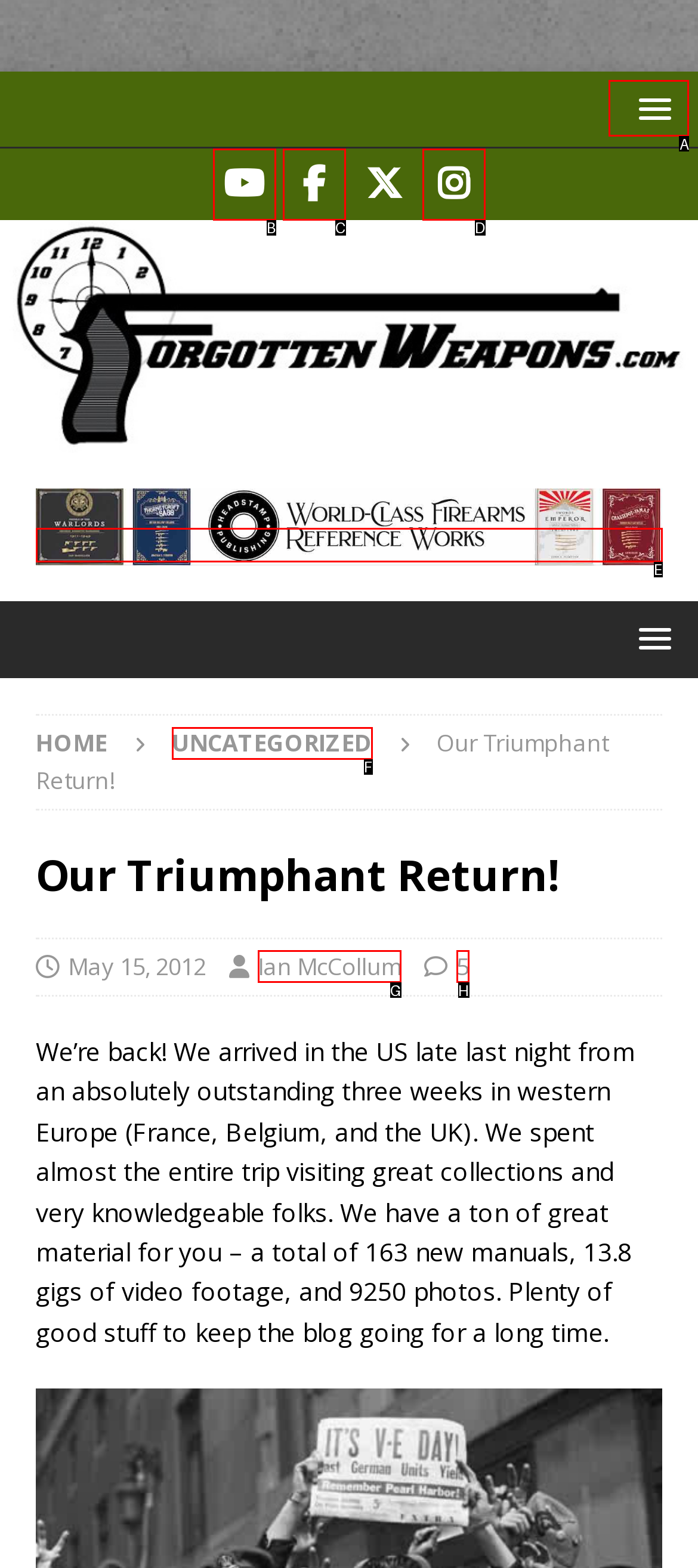Identify which HTML element to click to fulfill the following task: View sports technology report. Provide your response using the letter of the correct choice.

None